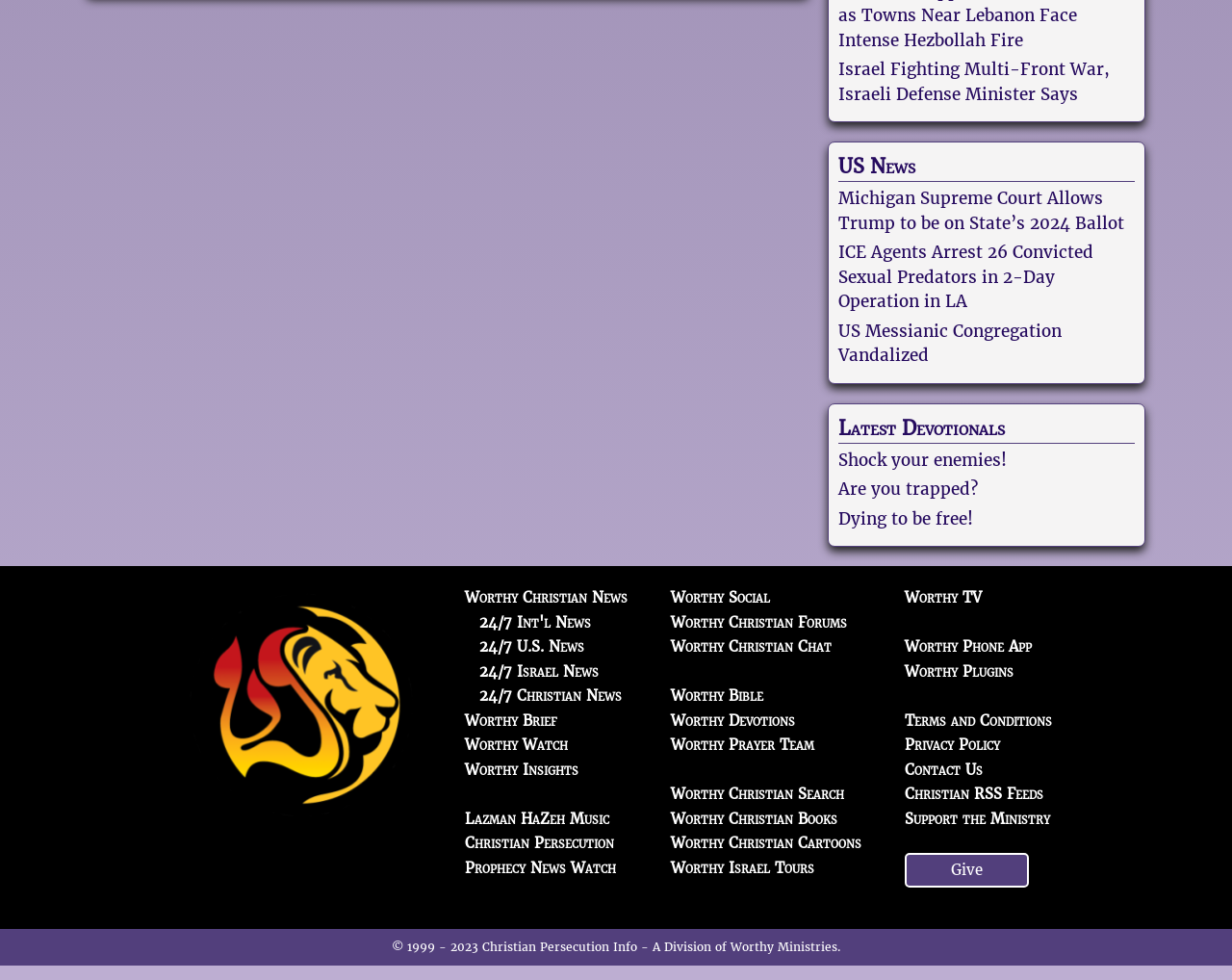Please identify the bounding box coordinates of the element's region that needs to be clicked to fulfill the following instruction: "Check Christian Persecution". The bounding box coordinates should consist of four float numbers between 0 and 1, i.e., [left, top, right, bottom].

[0.377, 0.851, 0.498, 0.87]